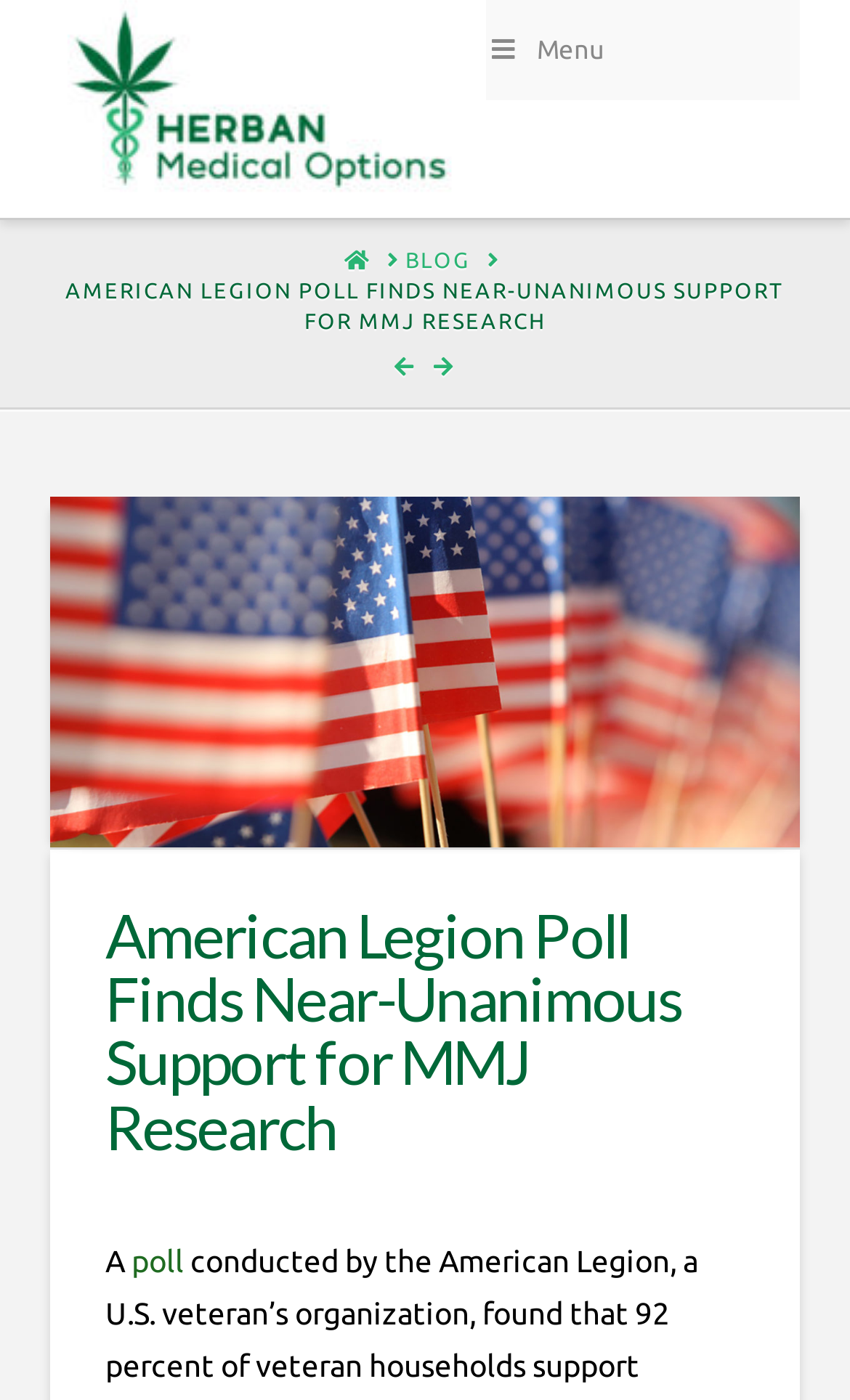What type of research is supported?
Using the image, provide a detailed and thorough answer to the question.

Based on the webpage content, specifically the heading 'American Legion Poll Finds Near-Unanimous Support for MMJ Research', it can be inferred that the research being referred to is MMJ Research.